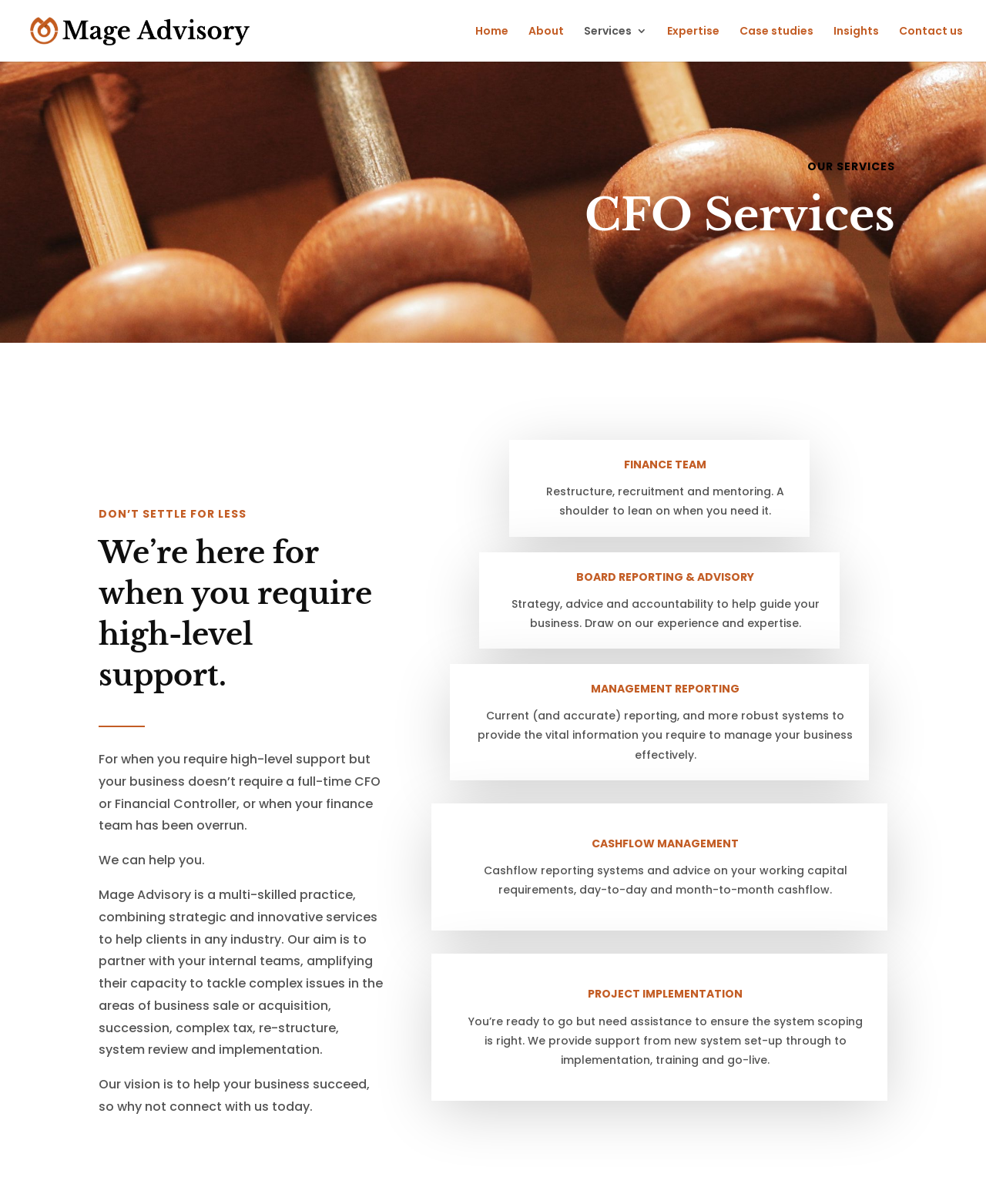Craft a detailed narrative of the webpage's structure and content.

The webpage is about Mage CFO consulting services, which provides high-level support and input for businesses that don't require a full-time CFO or Financial Controller. 

At the top of the page, there is a navigation menu with links to "Home", "About", "Services", "Expertise", "Case studies", "Insights", and "Contact us". 

Below the navigation menu, there is a heading "OUR SERVICES" followed by a brief description of the CFO services offered. 

To the left of the page, there is a section with a heading "DON'T SETTLE FOR LESS" and a subheading "We're here for when you require high-level support." This section explains the benefits of using Mage Advisory's services, including helping businesses that don't require a full-time CFO or Financial Controller. 

On the right side of the page, there are four sections, each with a heading and a brief description. These sections are organized in a table layout and describe different services offered by Mage Advisory, including "FINANCE TEAM", "BOARD REPORTING & ADVISORY", "MANAGEMENT REPORTING", and "CASHFLOW MANAGEMENT". 

Further down the page, there are two more sections, also organized in a table layout, which describe "PROJECT IMPLEMENTATION" and "BANKING & FINANCE" services. 

Throughout the page, there are several static text elements and headings that provide more information about the services offered by Mage Advisory. There is also an image of the Mage Advisory logo at the top of the page.